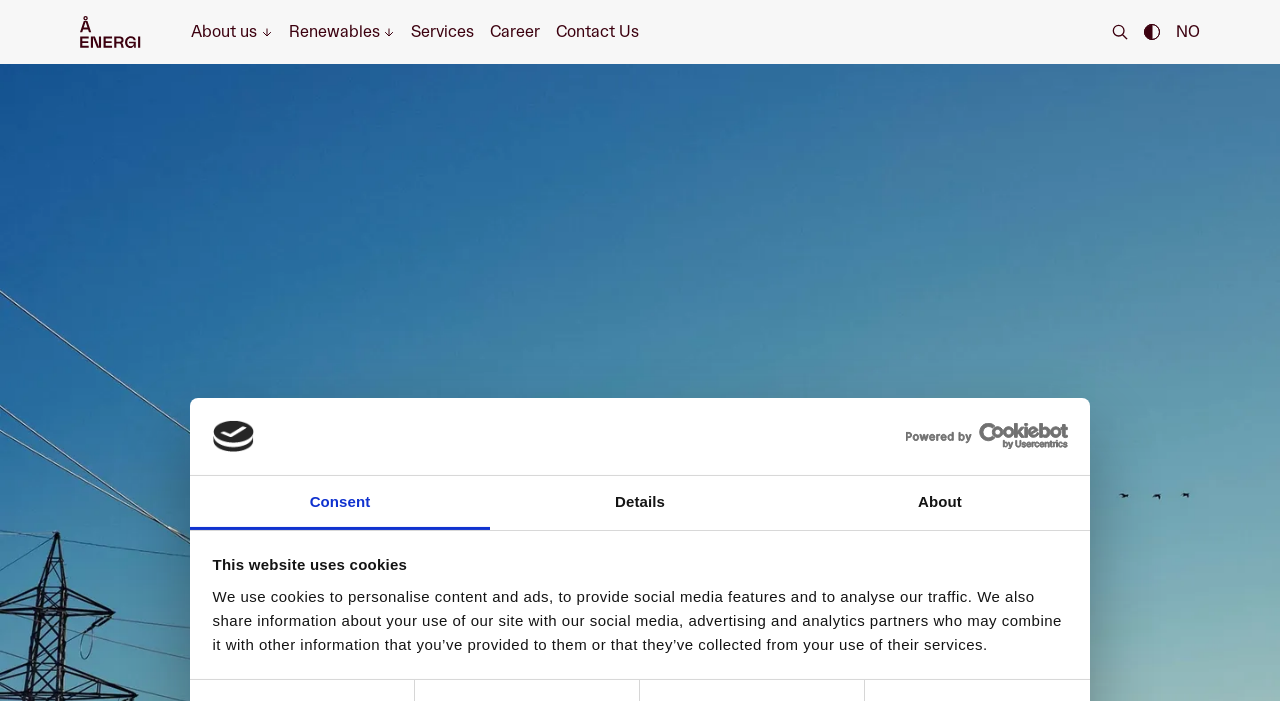Please respond to the question using a single word or phrase:
What is the text of the first link in the webpage?

Å Energi Logo